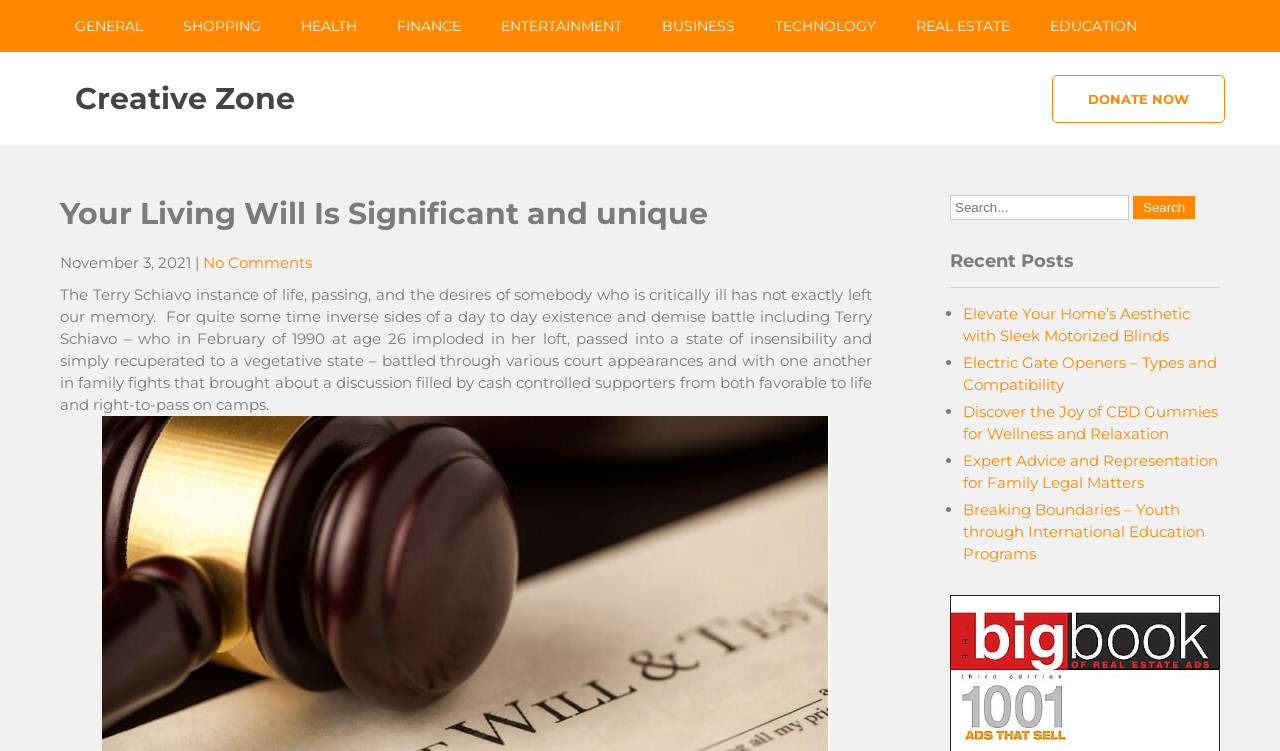Locate the bounding box coordinates of the area to click to fulfill this instruction: "Search for something". The bounding box should be presented as four float numbers between 0 and 1, in the order [left, top, right, bottom].

[0.742, 0.26, 0.882, 0.293]